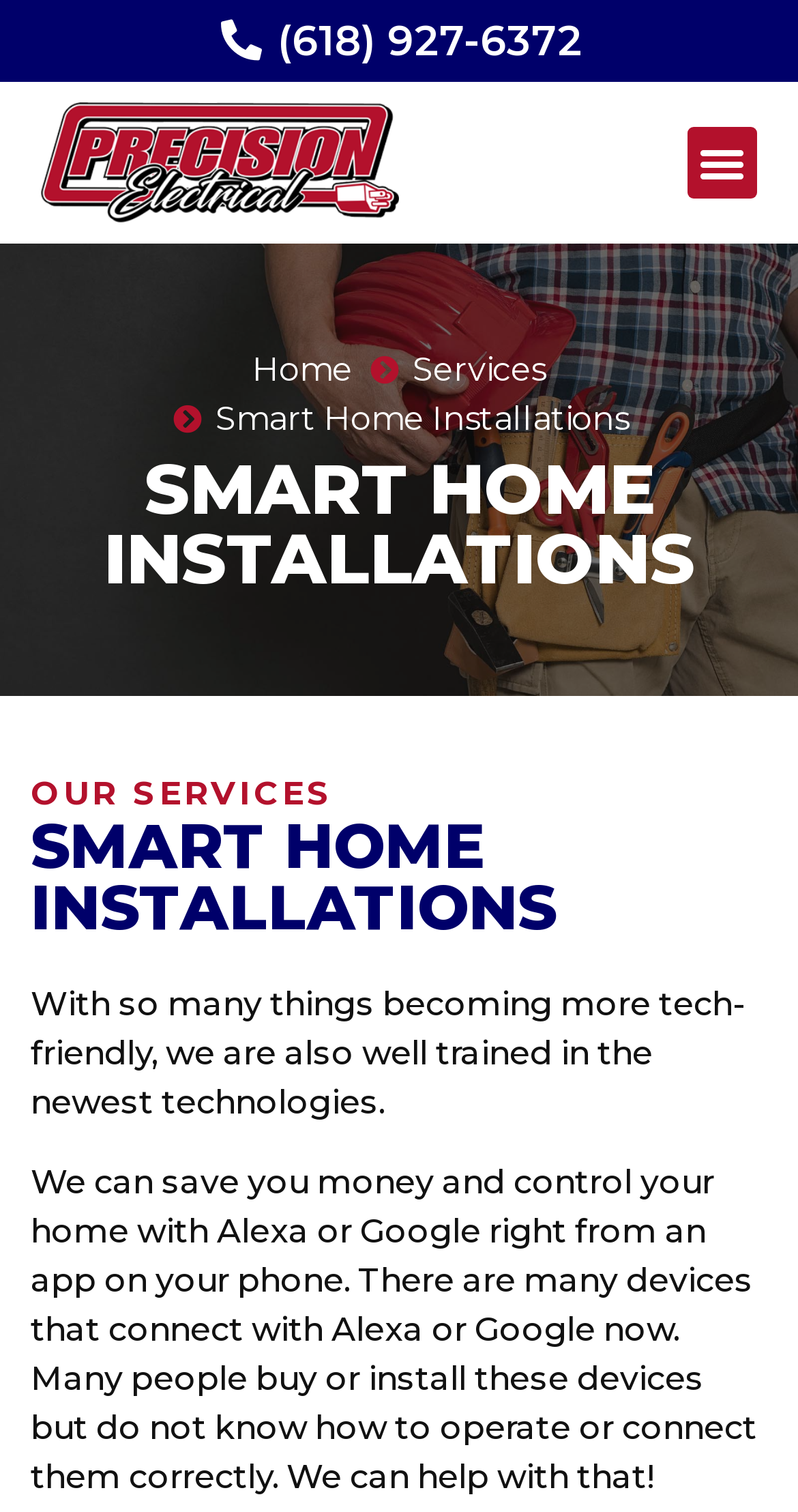Answer the following query concisely with a single word or phrase:
What are the two main technologies mentioned on the webpage?

Alexa or Google